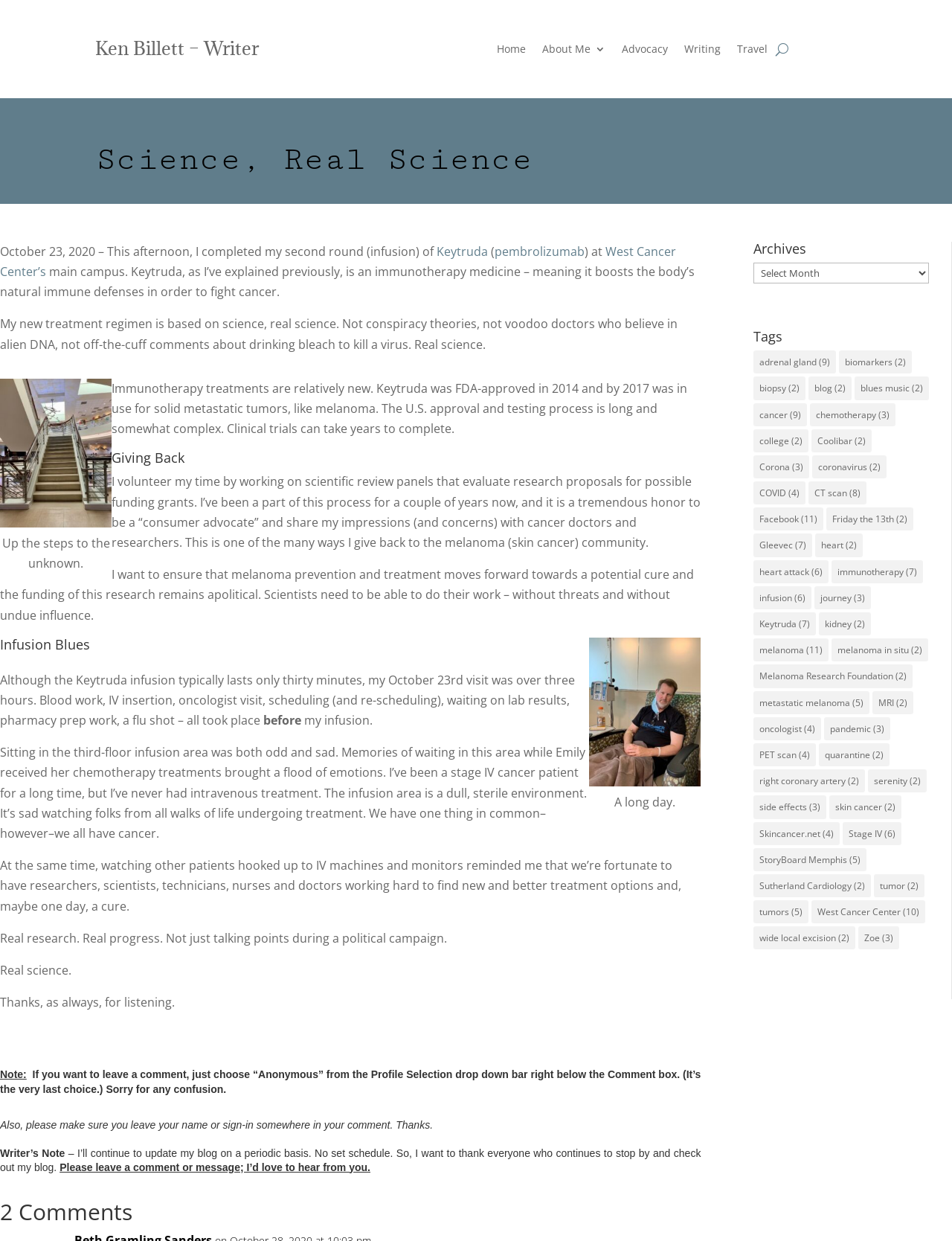Locate the bounding box coordinates of the area you need to click to fulfill this instruction: 'Click on the 'Home' link'. The coordinates must be in the form of four float numbers ranging from 0 to 1: [left, top, right, bottom].

[0.522, 0.035, 0.552, 0.049]